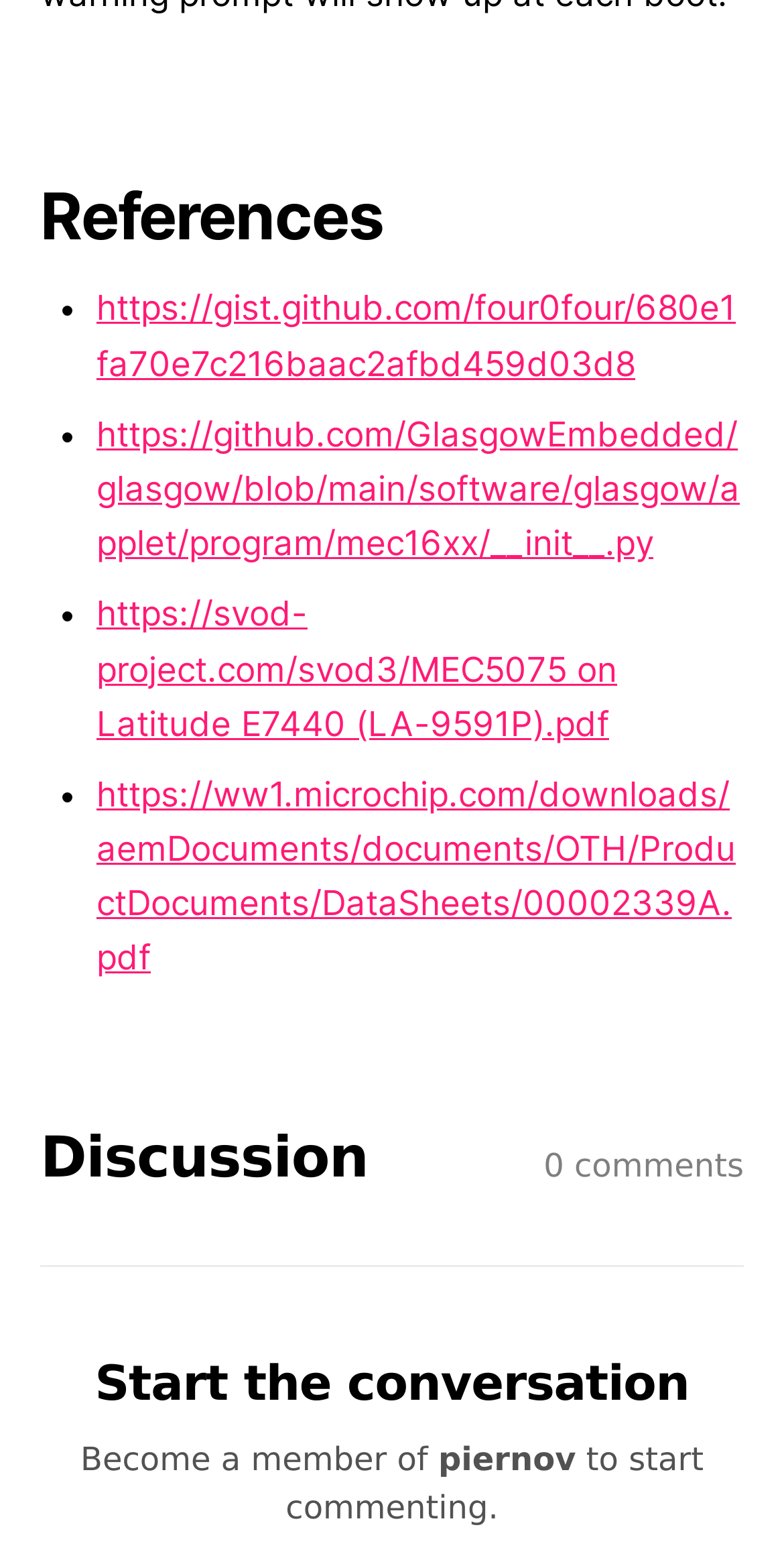What is the purpose of the list markers on this webpage? Analyze the screenshot and reply with just one word or a short phrase.

To indicate list items